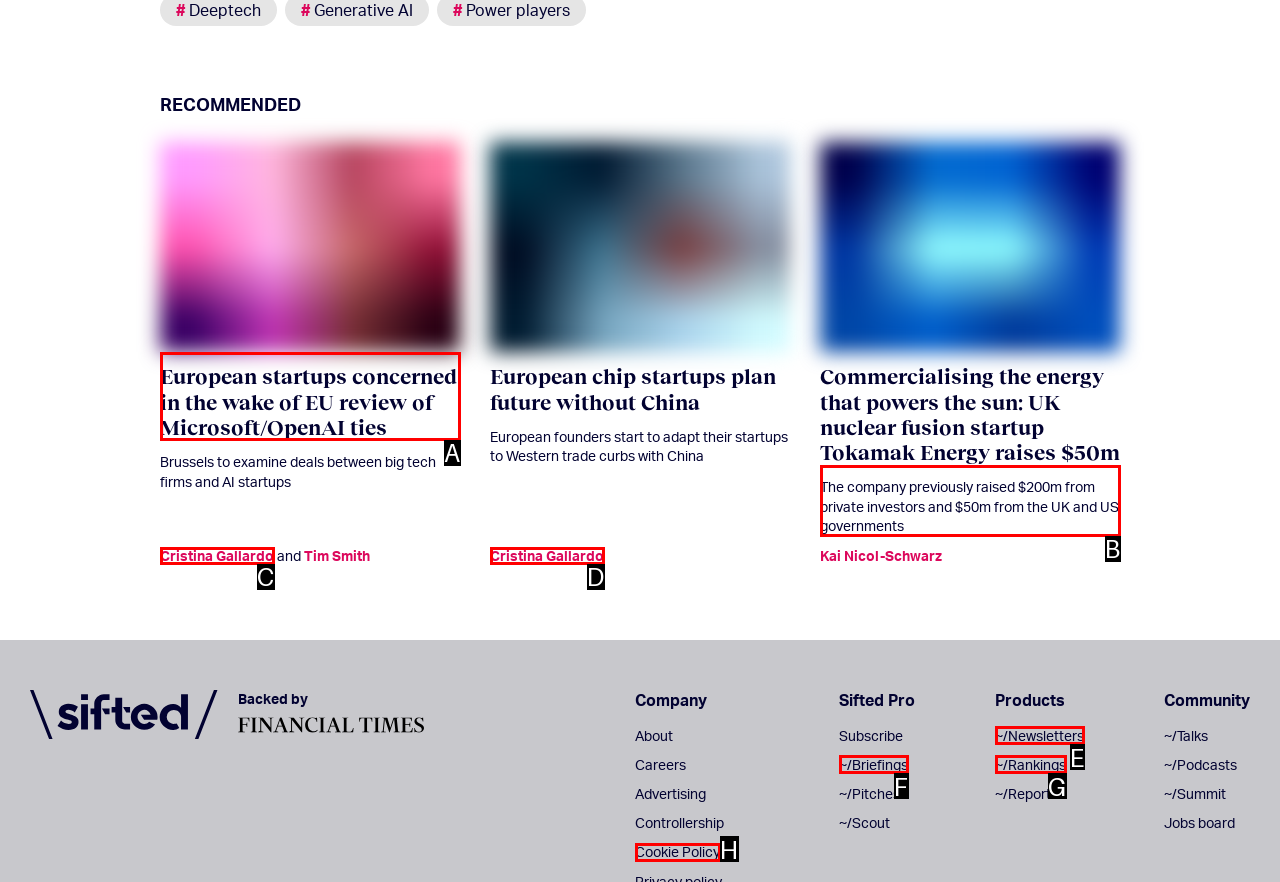Match the HTML element to the description: ~/Briefings. Respond with the letter of the correct option directly.

F